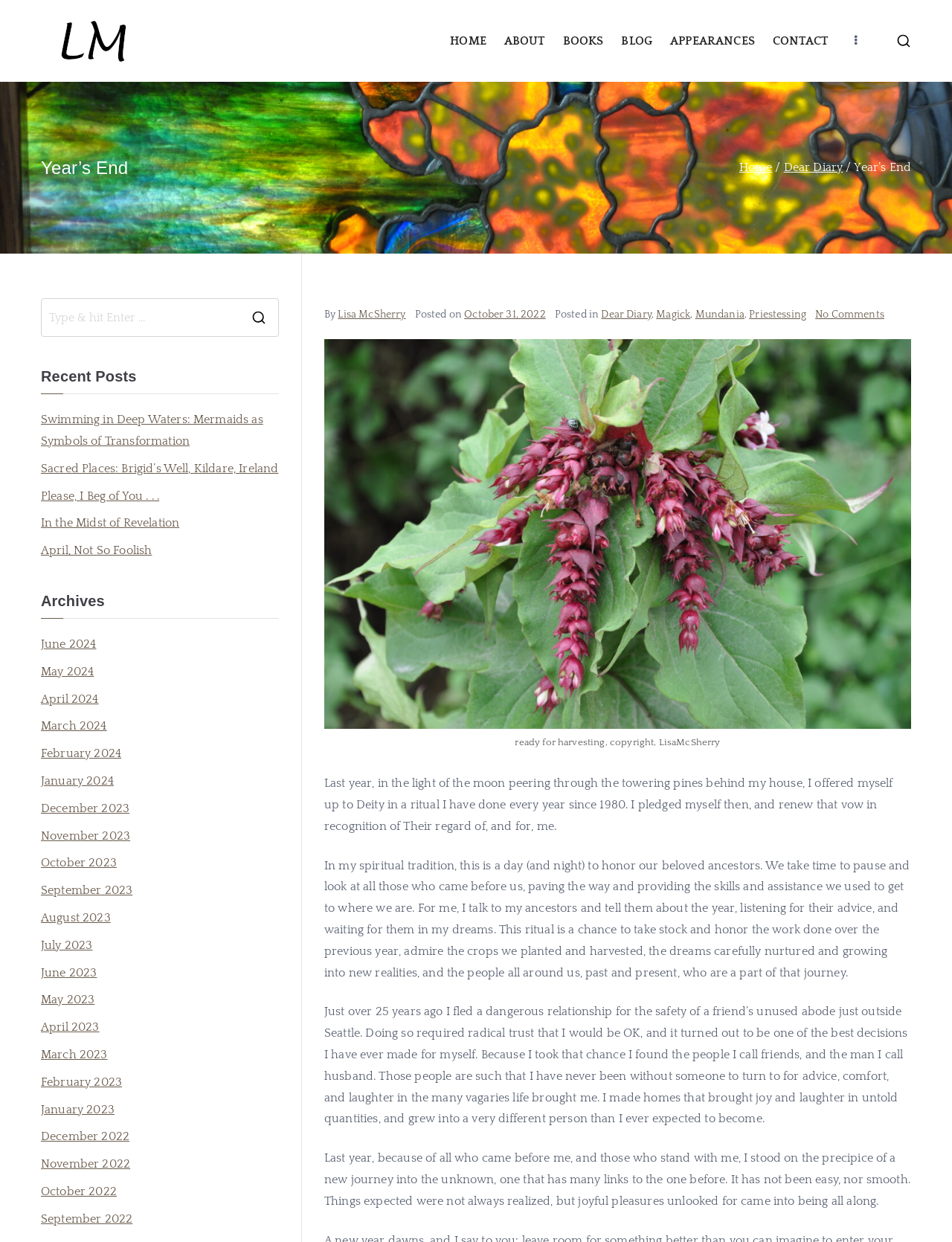Determine the bounding box coordinates of the element's region needed to click to follow the instruction: "Search for something". Provide these coordinates as four float numbers between 0 and 1, formatted as [left, top, right, bottom].

[0.044, 0.241, 0.292, 0.271]